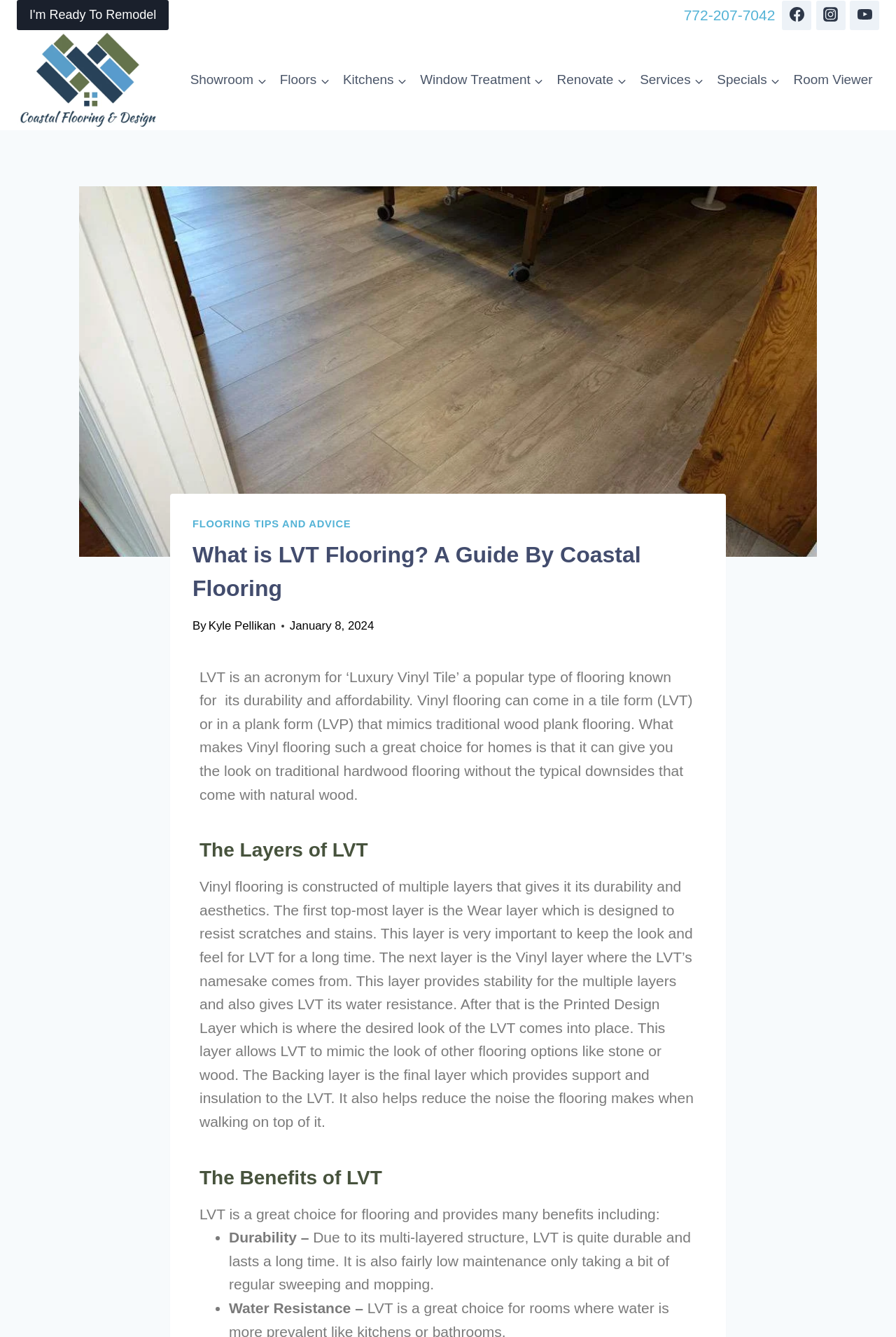Determine the bounding box coordinates of the clickable element to complete this instruction: "Go to homepage". Provide the coordinates in the format of four float numbers between 0 and 1, [left, top, right, bottom].

None